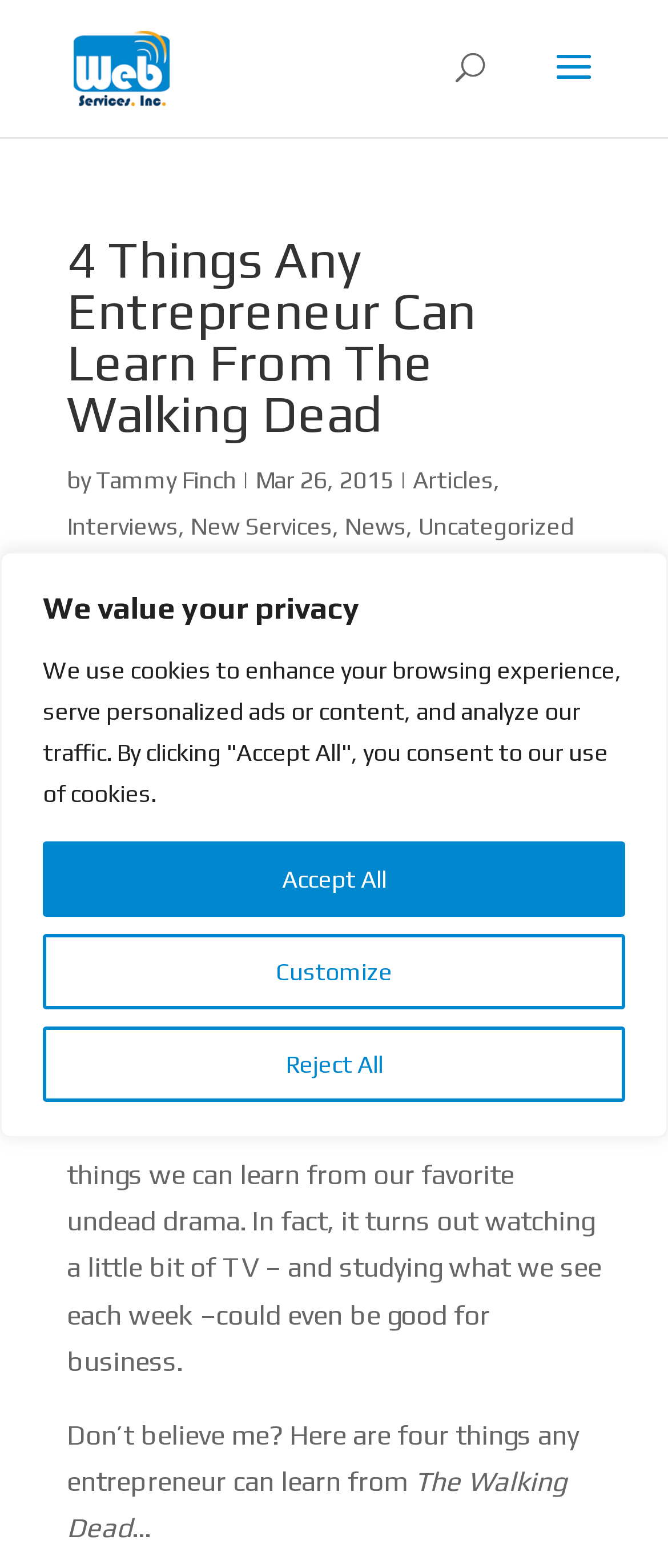What is the name of the author of the article?
Offer a detailed and full explanation in response to the question.

I found the answer by looking at the section below the main heading, where it says 'by' followed by the author's name, which is Tammy Finch.